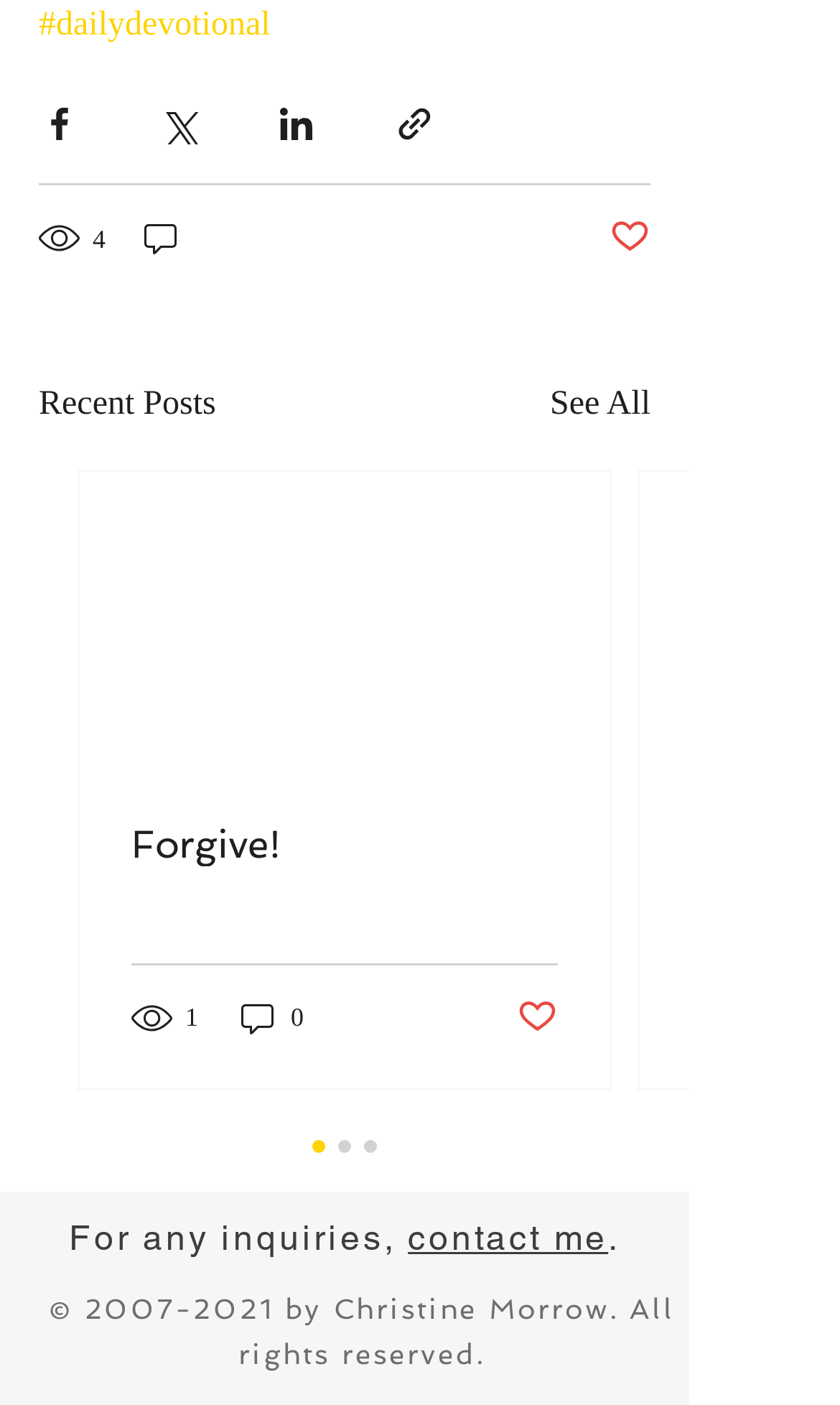Please determine the bounding box coordinates of the area that needs to be clicked to complete this task: 'Contact me'. The coordinates must be four float numbers between 0 and 1, formatted as [left, top, right, bottom].

[0.486, 0.867, 0.724, 0.896]